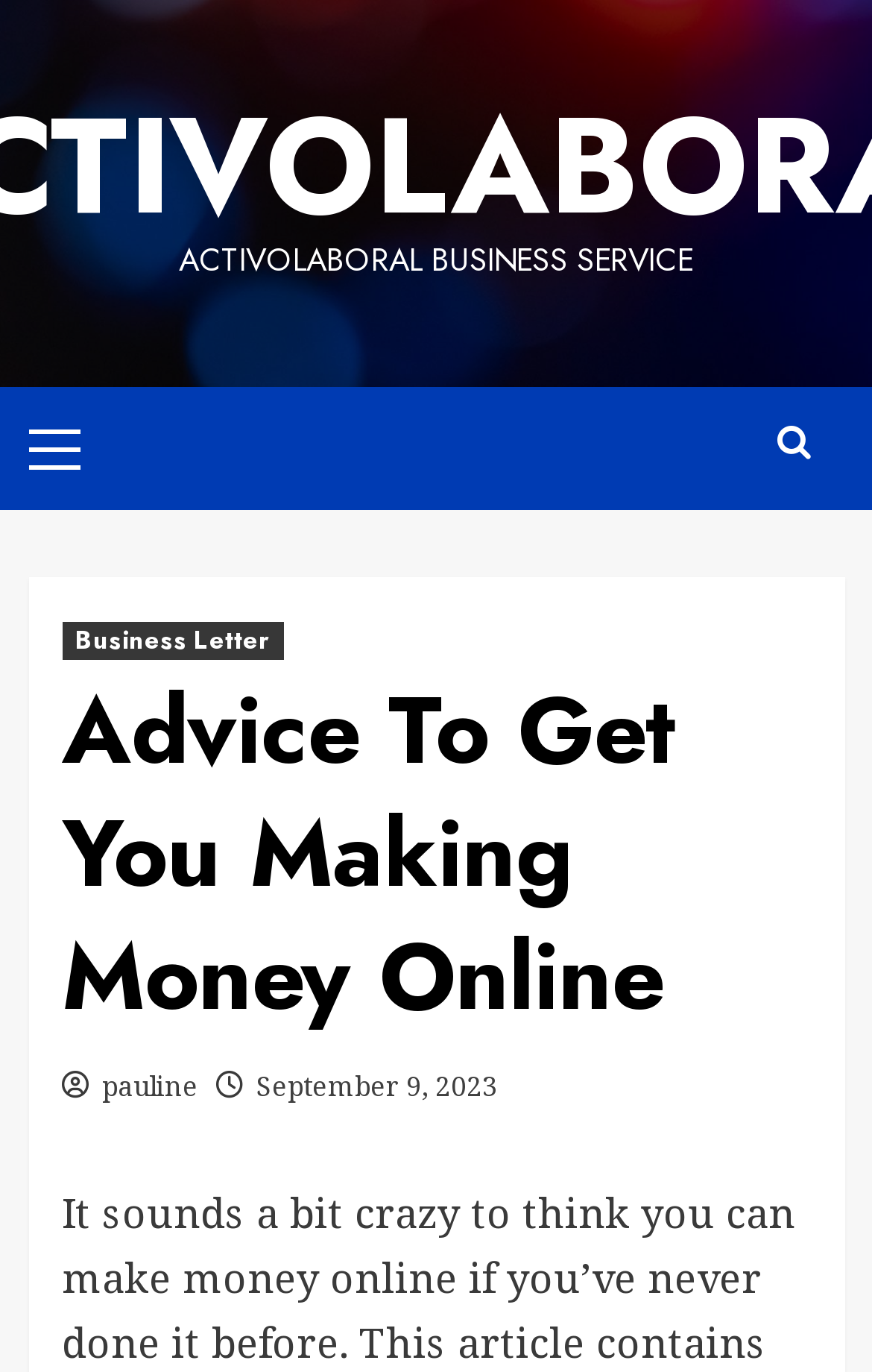What is the title of the first article?
Look at the image and answer with only one word or phrase.

Business Letter